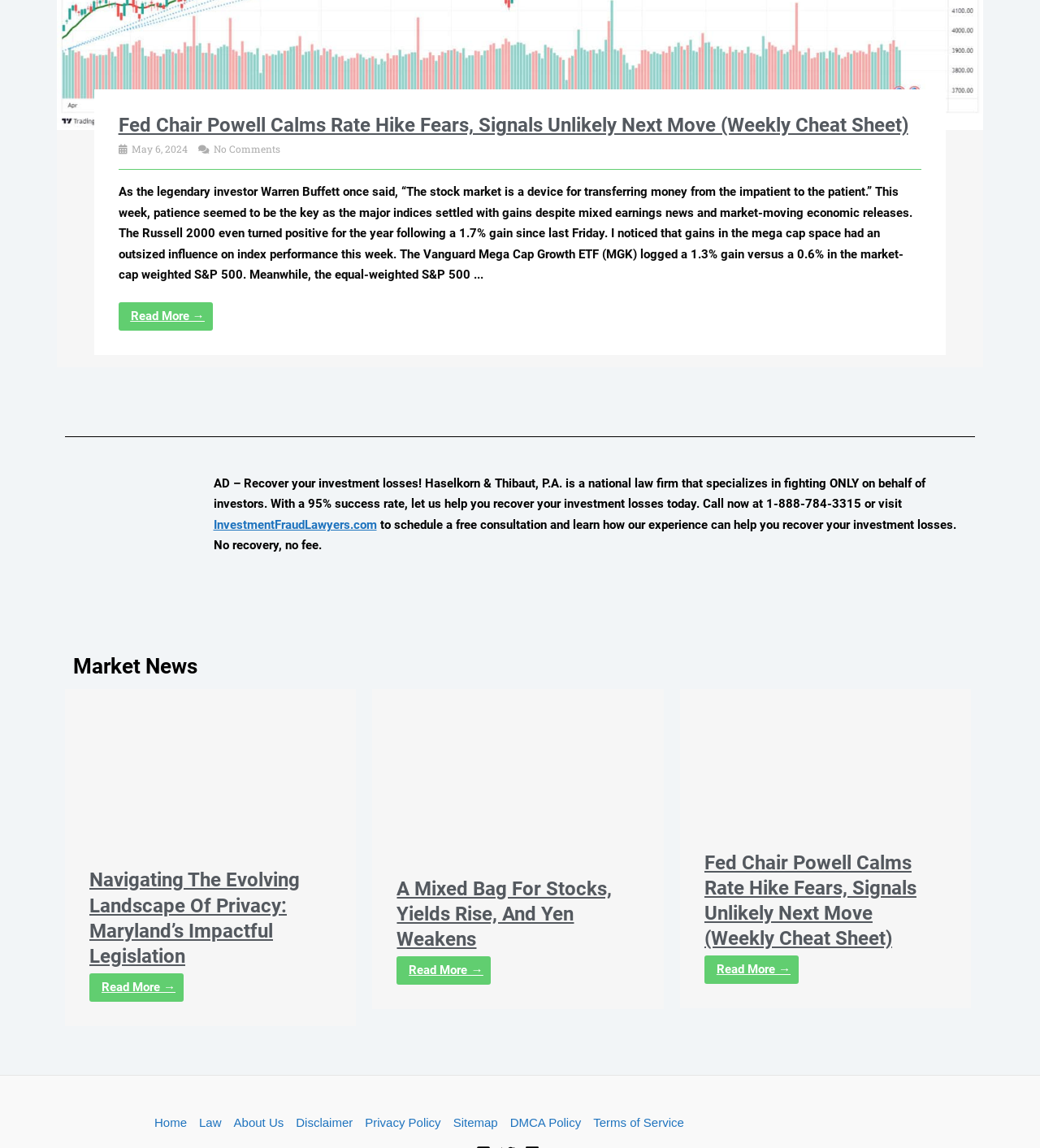Find the bounding box coordinates for the area you need to click to carry out the instruction: "View the article about a mixed bag for stocks, yields rise, and yen weakens". The coordinates should be four float numbers between 0 and 1, indicated as [left, top, right, bottom].

[0.358, 0.664, 0.638, 0.676]